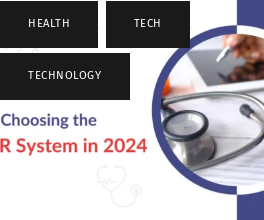What is the title of the content in bold red lettering?
Relying on the image, give a concise answer in one word or a brief phrase.

Choosing the EHR System in 2024